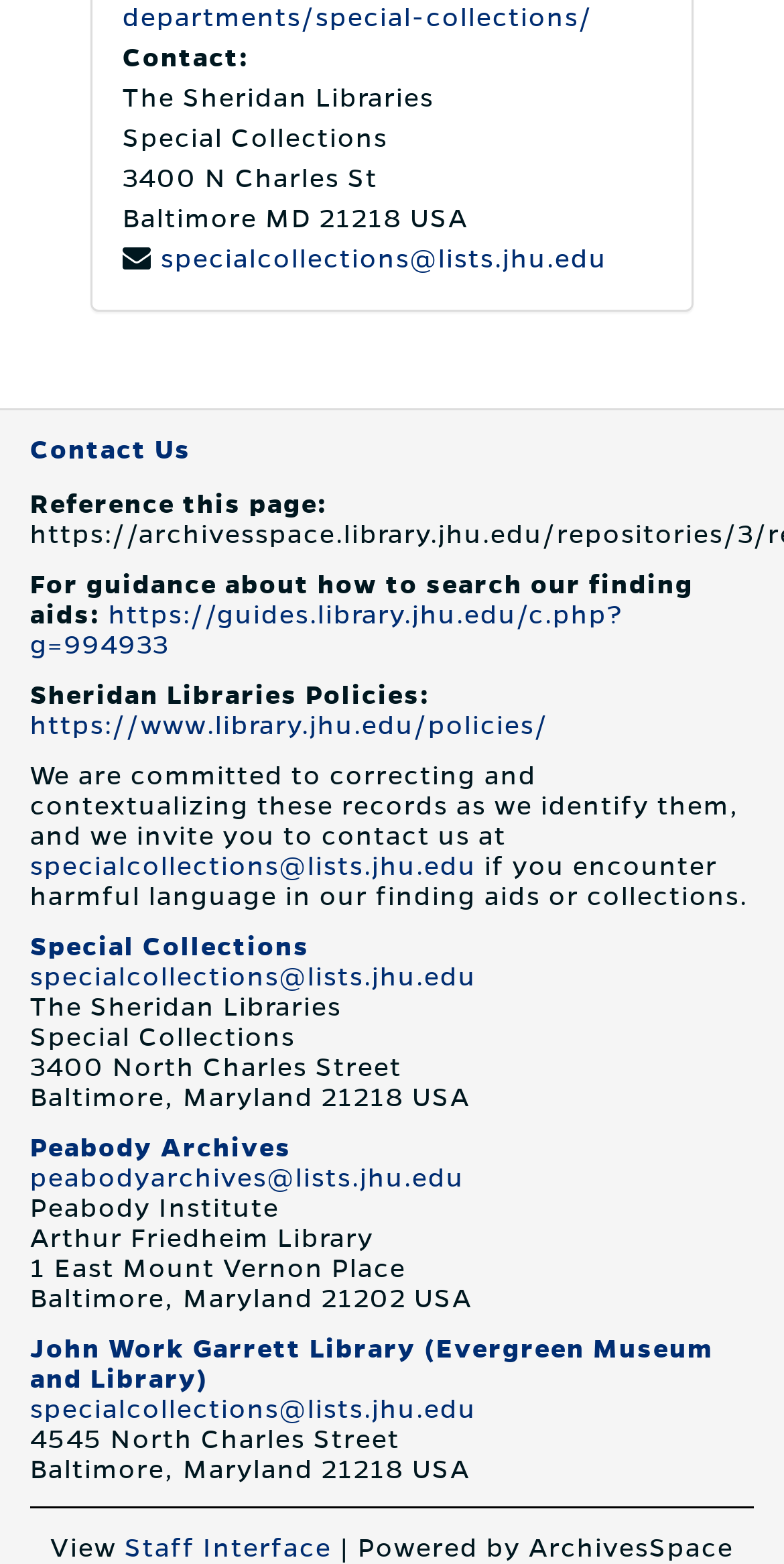Provide a brief response using a word or short phrase to this question:
What is the purpose of the 'Contact Us' section?

To provide guidance and contact information